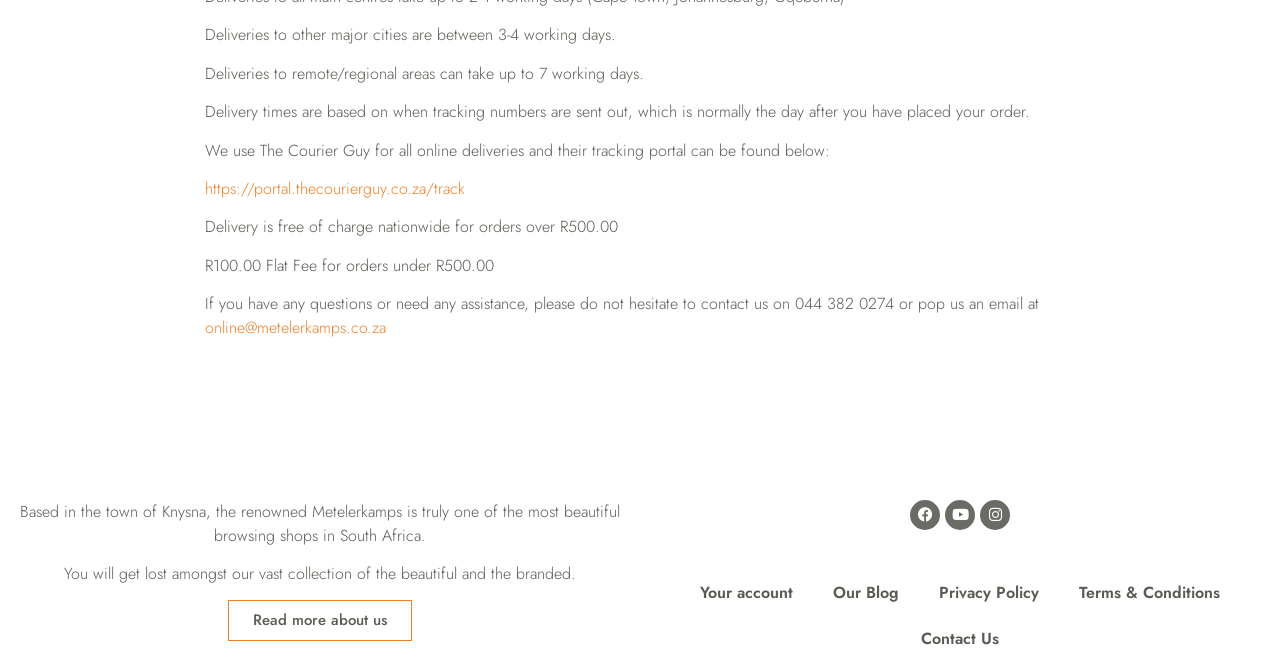What is the delivery time for remote/regional areas?
Please look at the screenshot and answer using one word or phrase.

Up to 7 working days